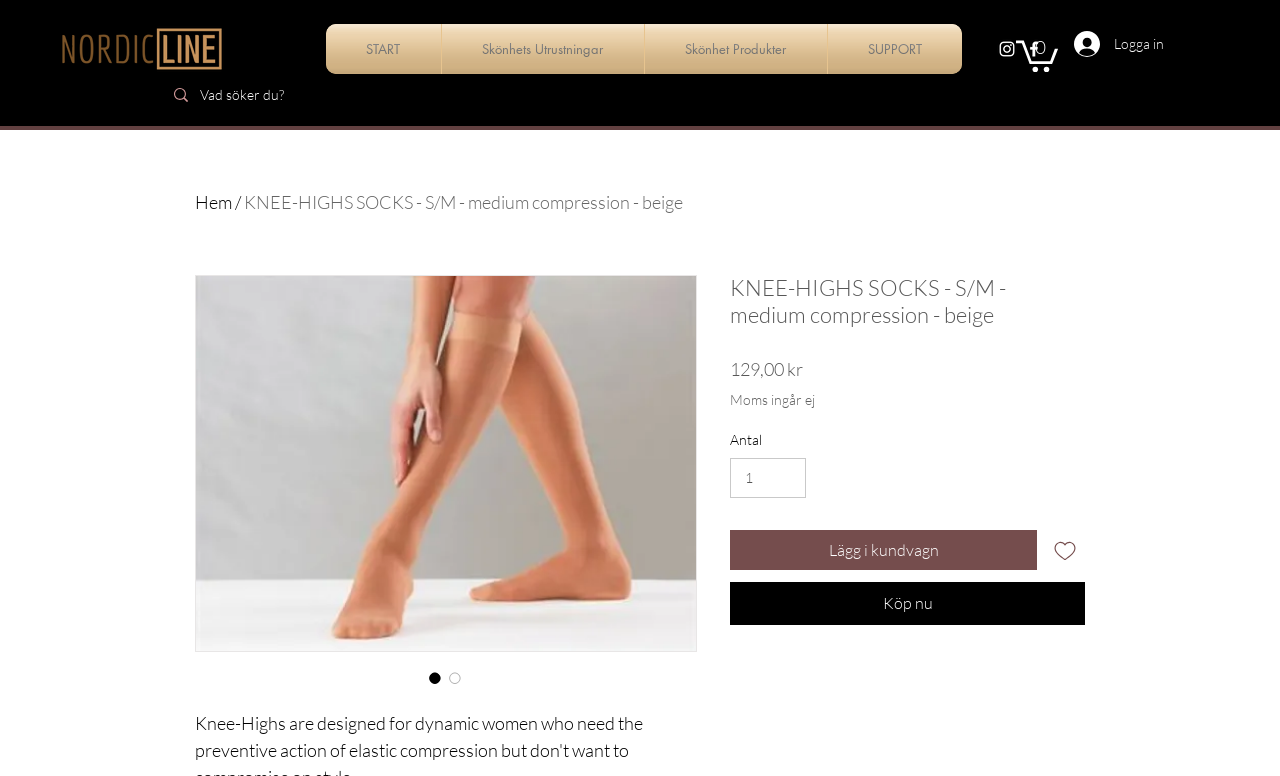Please identify the bounding box coordinates of where to click in order to follow the instruction: "Log in to your account".

[0.828, 0.032, 0.911, 0.081]